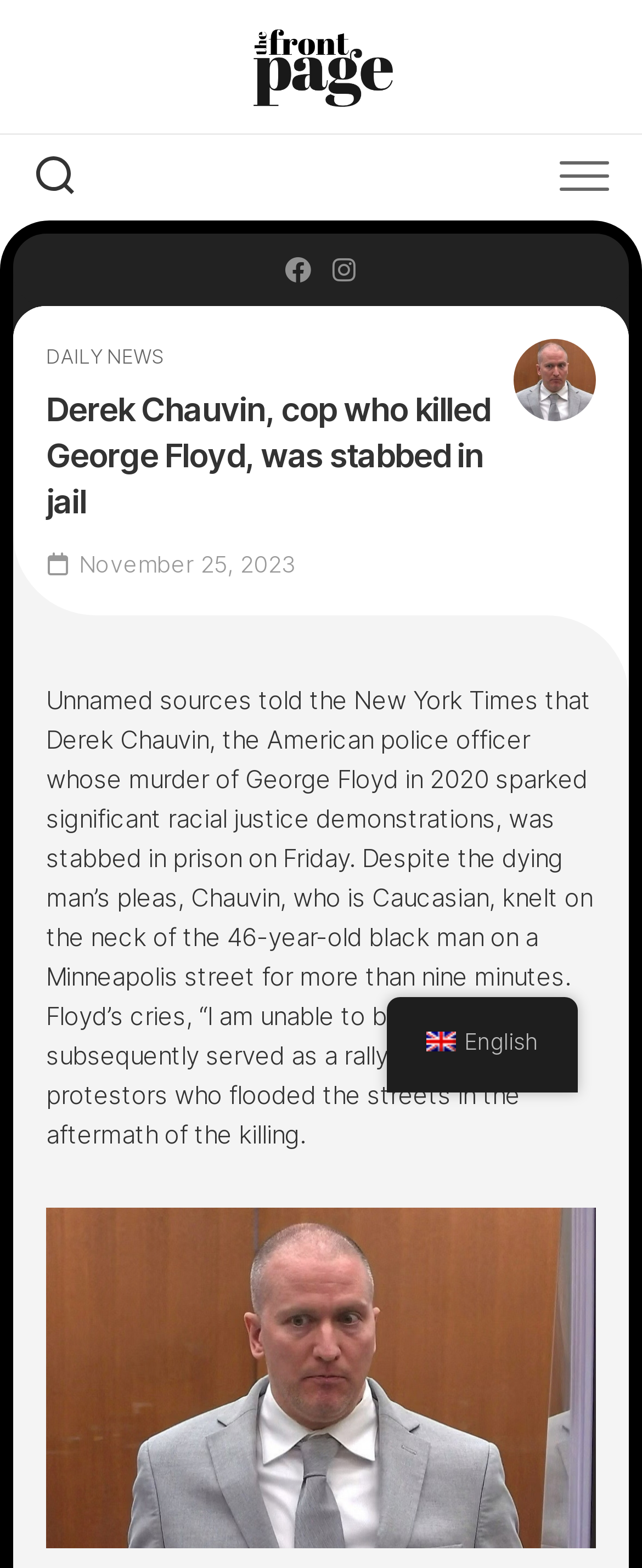Generate a comprehensive caption for the webpage you are viewing.

The webpage appears to be a news article about Derek Chauvin, the police officer who killed George Floyd. At the top of the page, there is a link to "The Front Page" accompanied by an image with the same name, taking up about a third of the width of the page. To the right of this link, there is a button with no text, and another button with no text is located on the left side of the page.

Below these elements, there are two links with icons, one with a font awesome icon '\uf09a' and another with a font awesome icon '\uf16d'. They are positioned side by side, taking up about a quarter of the page's width.

The main article section begins below these links, occupying most of the page's width. It starts with a link to "DAILY NEWS" followed by a heading that reads "Derek Chauvin, cop who killed George Floyd, was stabbed in jail". The date "November 25, 2023" is written below the heading.

The main content of the article is a block of text that describes the incident where Derek Chauvin stabbed George Floyd, including details about the event and its aftermath. This text block takes up most of the page's height.

Below the text, there is a figure, likely an image, that takes up about three-quarters of the page's width. At the bottom of the page, there is a link to "en_GB English" accompanied by an image of the UK flag, indicating the language and region of the content.